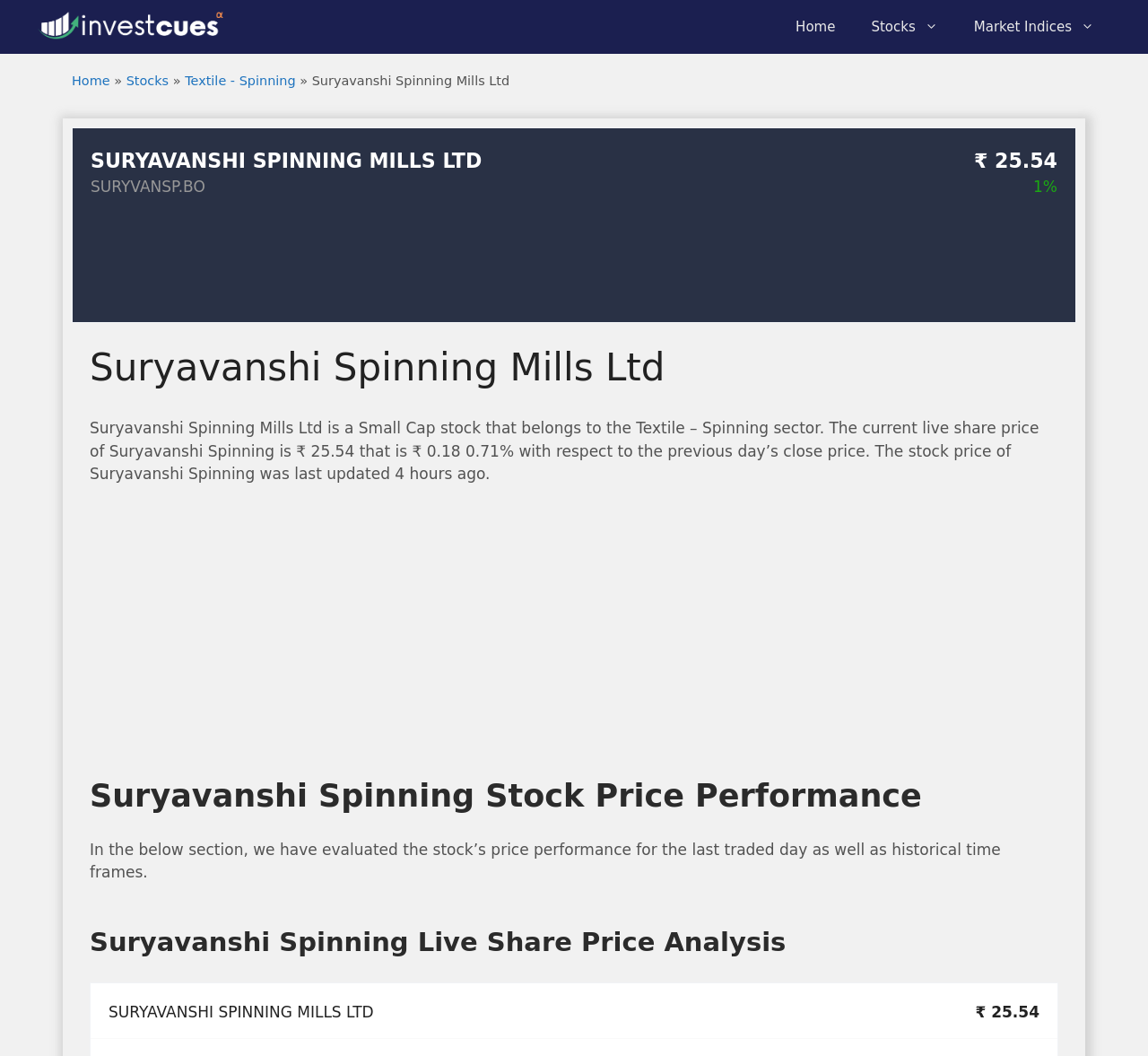Using the details in the image, give a detailed response to the question below:
What is the percentage change in the stock price of Suryavanshi Spinning Mills Ltd?

I found the percentage change in the stock price of Suryavanshi Spinning Mills Ltd by looking at the StaticText element with the text '1%' which is located at the bounding box coordinates [0.9, 0.168, 0.921, 0.185]. This element is located near the current stock price element.